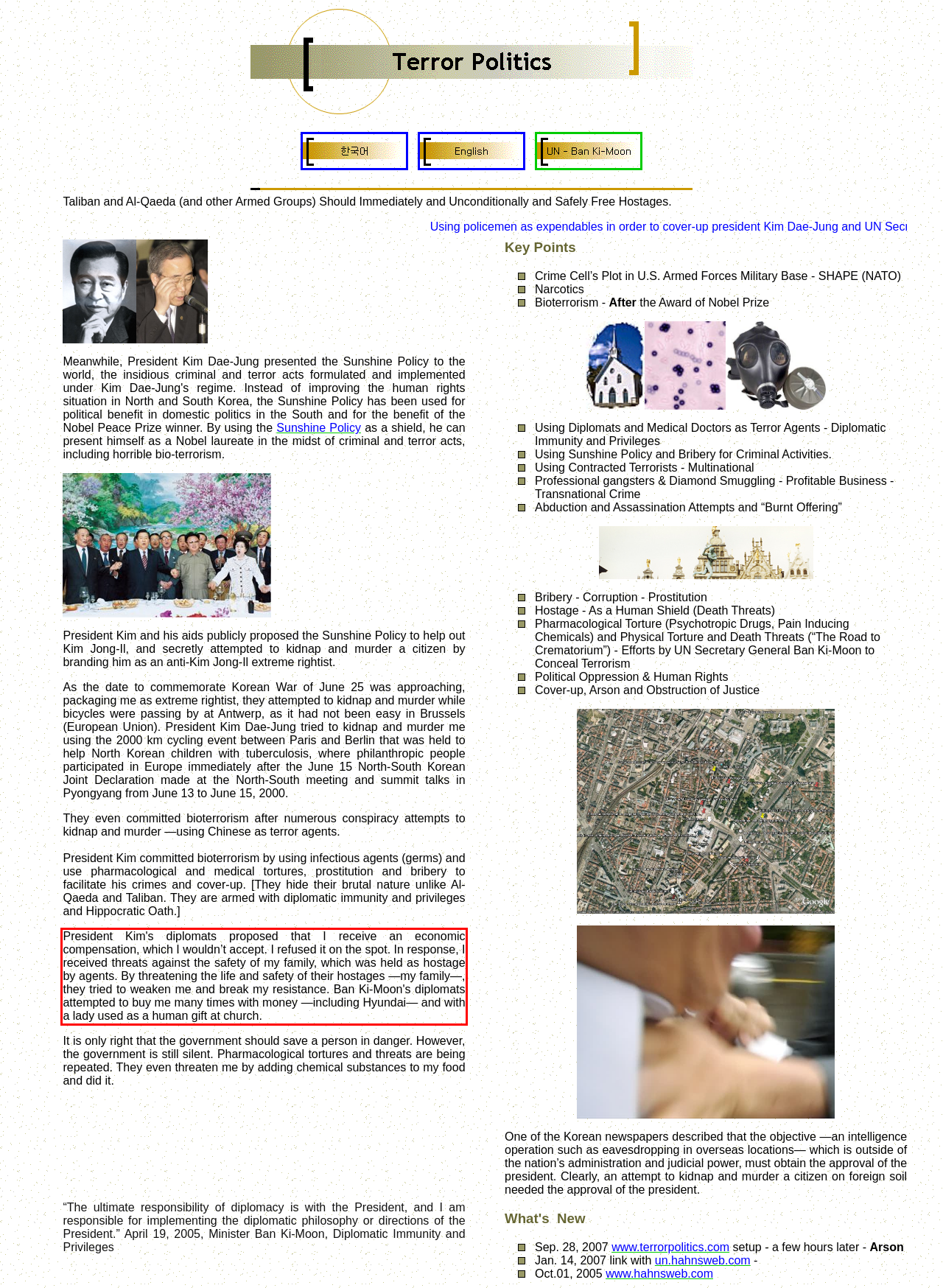From the provided screenshot, extract the text content that is enclosed within the red bounding box.

President Kim's diplomats proposed that I receive an economic compensation, which I wouldn’t accept. I refused it on the spot. In response, I received threats against the safety of my family, which was held as hostage by agents. By threatening the life and safety of their hostages —my family—, they tried to weaken me and break my resistance. Ban Ki-Moon's diplomats attempted to buy me many times with money —including Hyundai— and with a lady used as a human gift at church.